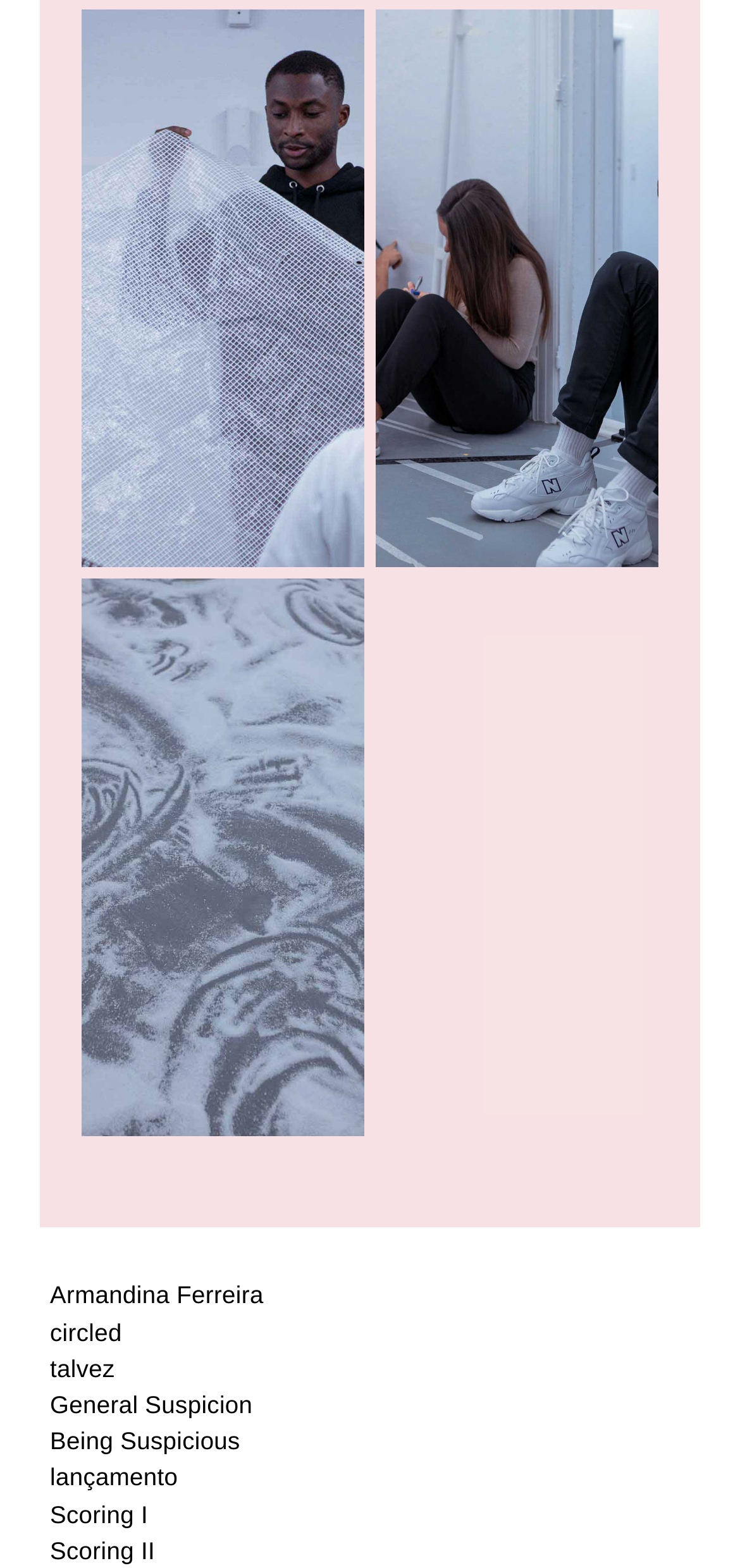Please find the bounding box coordinates of the element that must be clicked to perform the given instruction: "Explore General Suspicion". The coordinates should be four float numbers from 0 to 1, i.e., [left, top, right, bottom].

[0.068, 0.887, 0.341, 0.905]